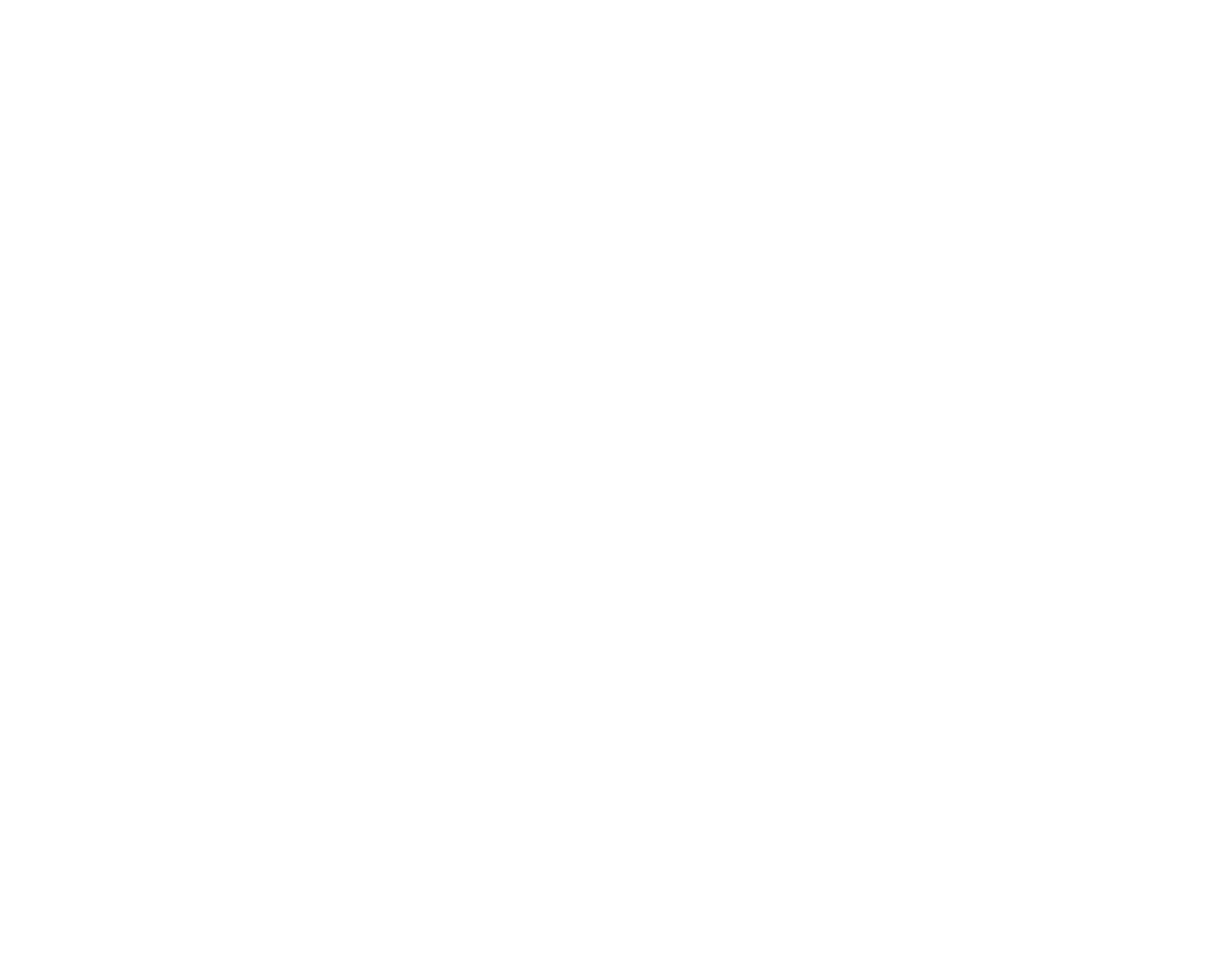How many links are under the 'Nyttige lenker' heading?
Please provide a single word or phrase in response based on the screenshot.

7